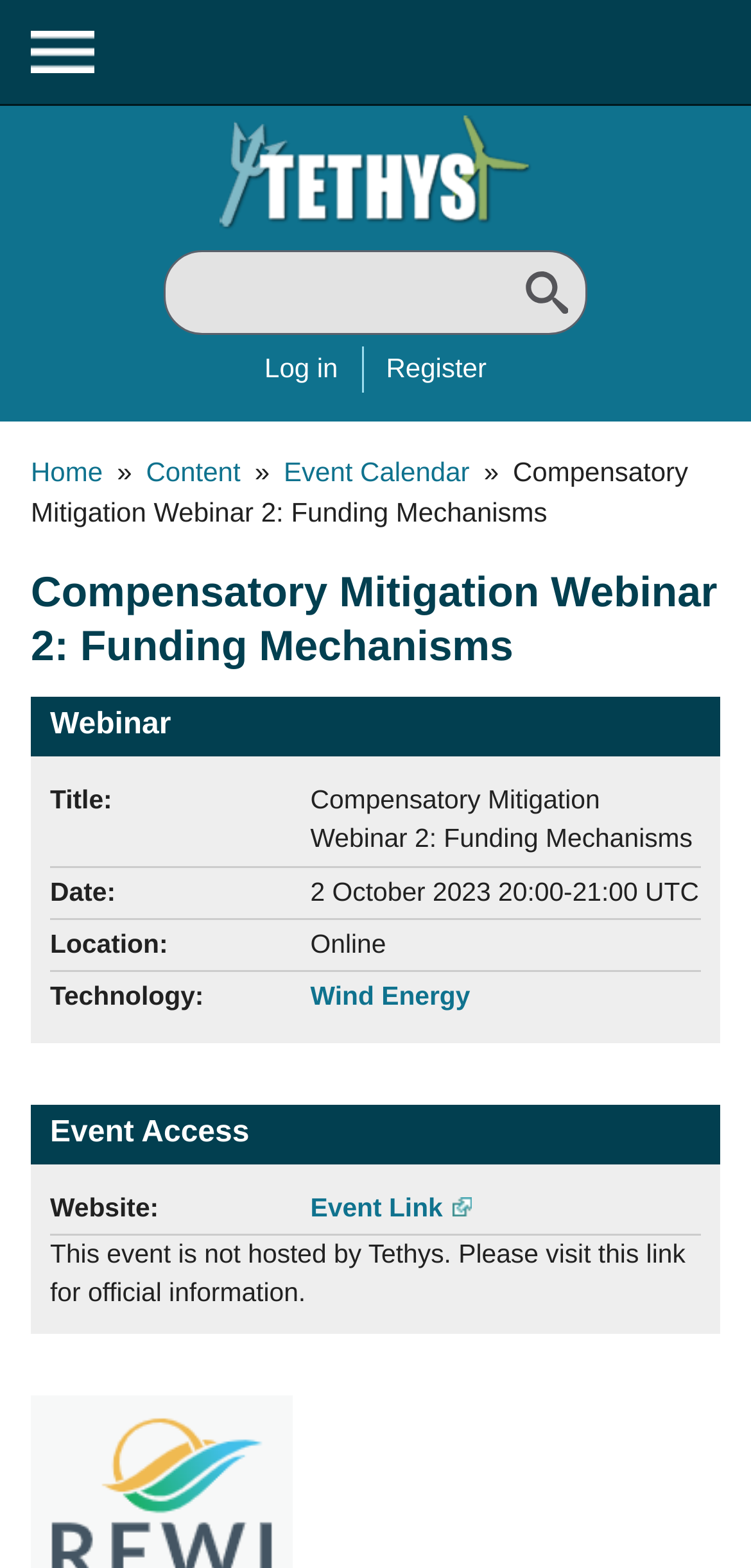Please specify the bounding box coordinates of the clickable region to carry out the following instruction: "Click the 'Event Link'". The coordinates should be four float numbers between 0 and 1, in the format [left, top, right, bottom].

[0.413, 0.76, 0.628, 0.779]